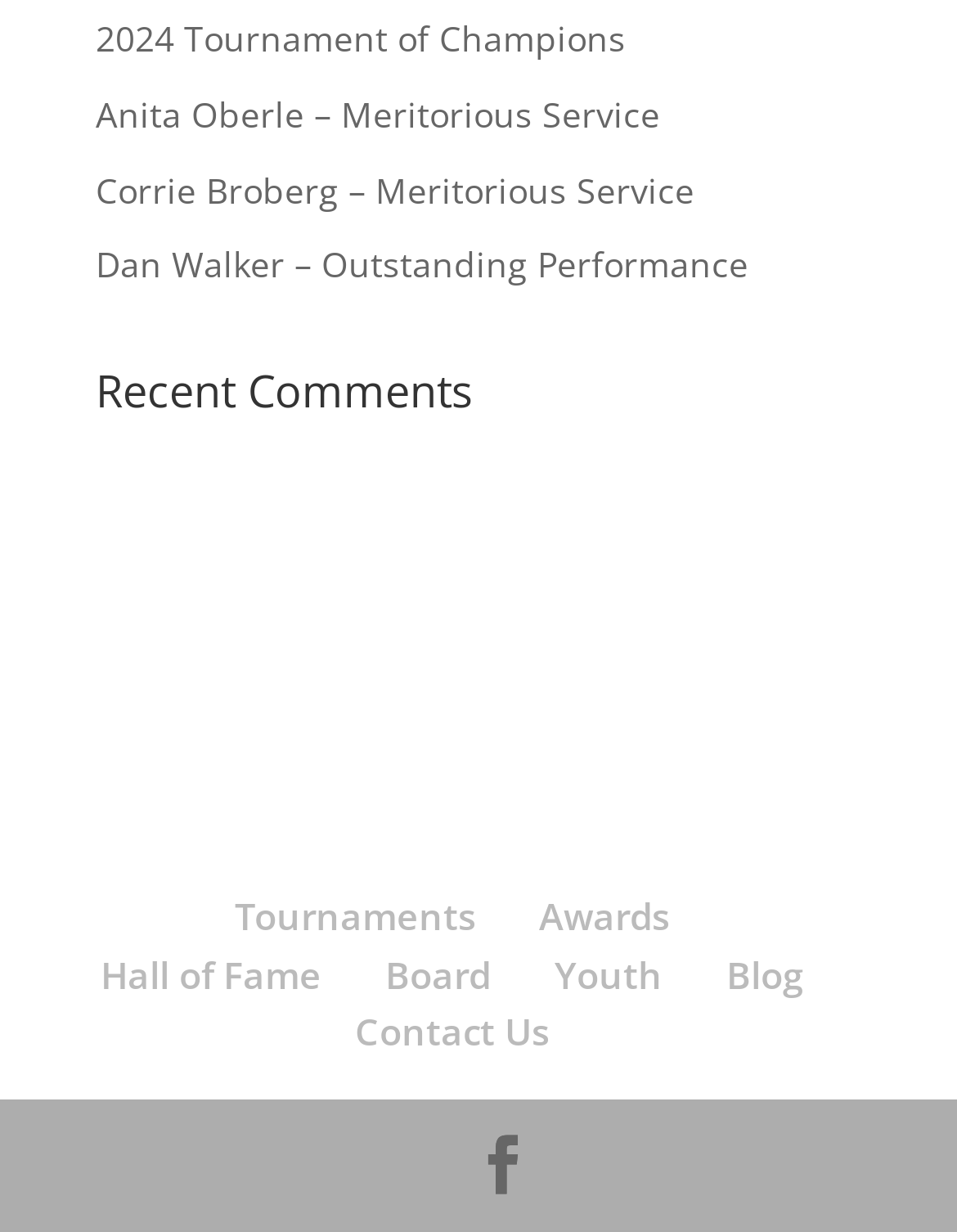How many award categories are listed?
Could you answer the question with a detailed and thorough explanation?

I counted the number of award categories listed at the top of the page, which are '2024 Tournament of Champions', 'Anita Oberle – Meritorious Service', 'Corrie Broberg – Meritorious Service', and 'Dan Walker – Outstanding Performance'. Therefore, there are 4 award categories in total.